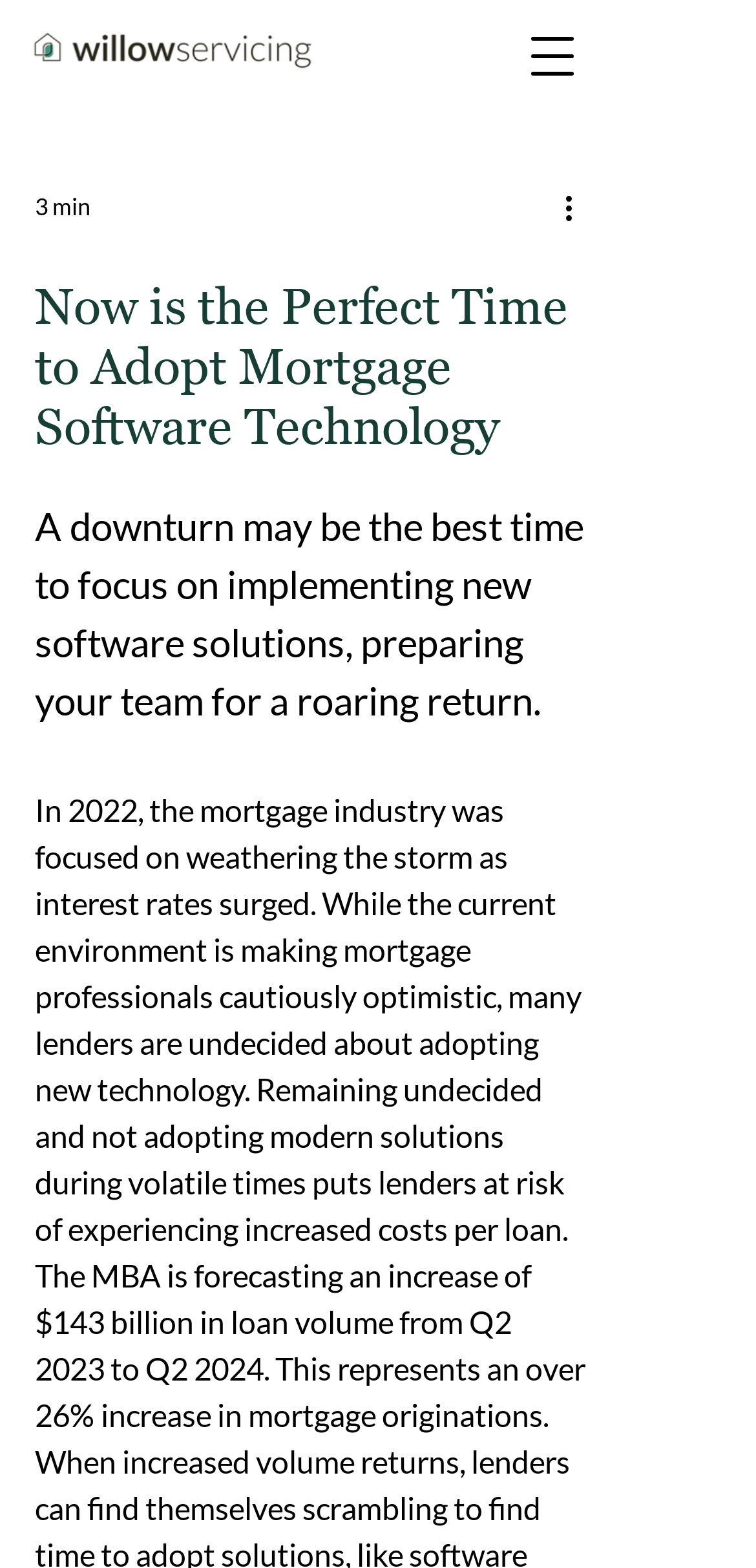How many headings are there in the main content?
Please give a detailed answer to the question using the information shown in the image.

There are three headings in the main content, as indicated by the three heading elements with bounding box coordinates [0.046, 0.177, 0.774, 0.293], [0.046, 0.316, 0.774, 0.464], and [0.046, 0.464, 0.774, 0.502] respectively.